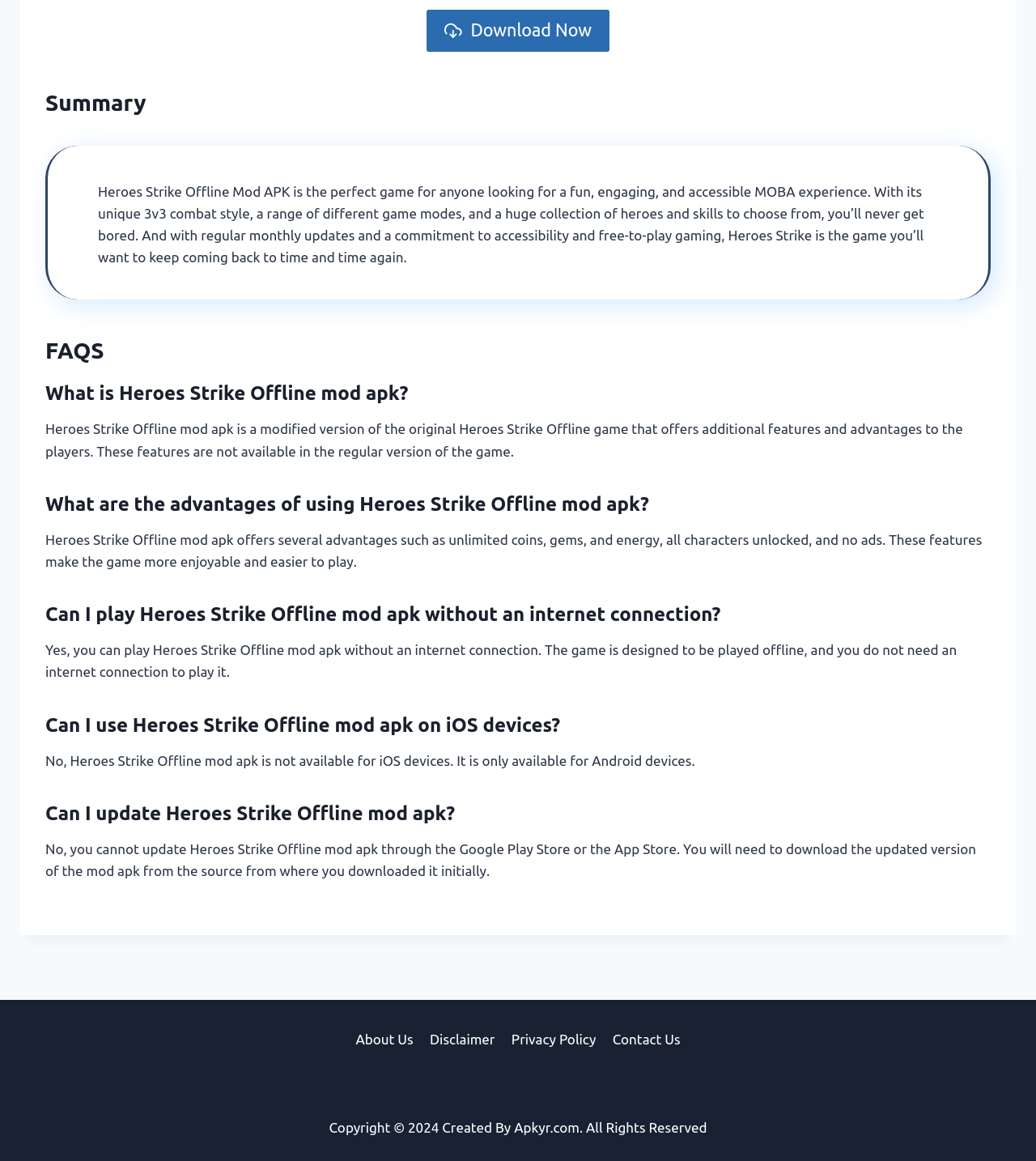What is Heroes Strike Offline mod apk?
Please give a well-detailed answer to the question.

According to the webpage, Heroes Strike Offline mod apk is a modified version of the original Heroes Strike Offline game that offers additional features and advantages to the players. These features are not available in the regular version of the game.